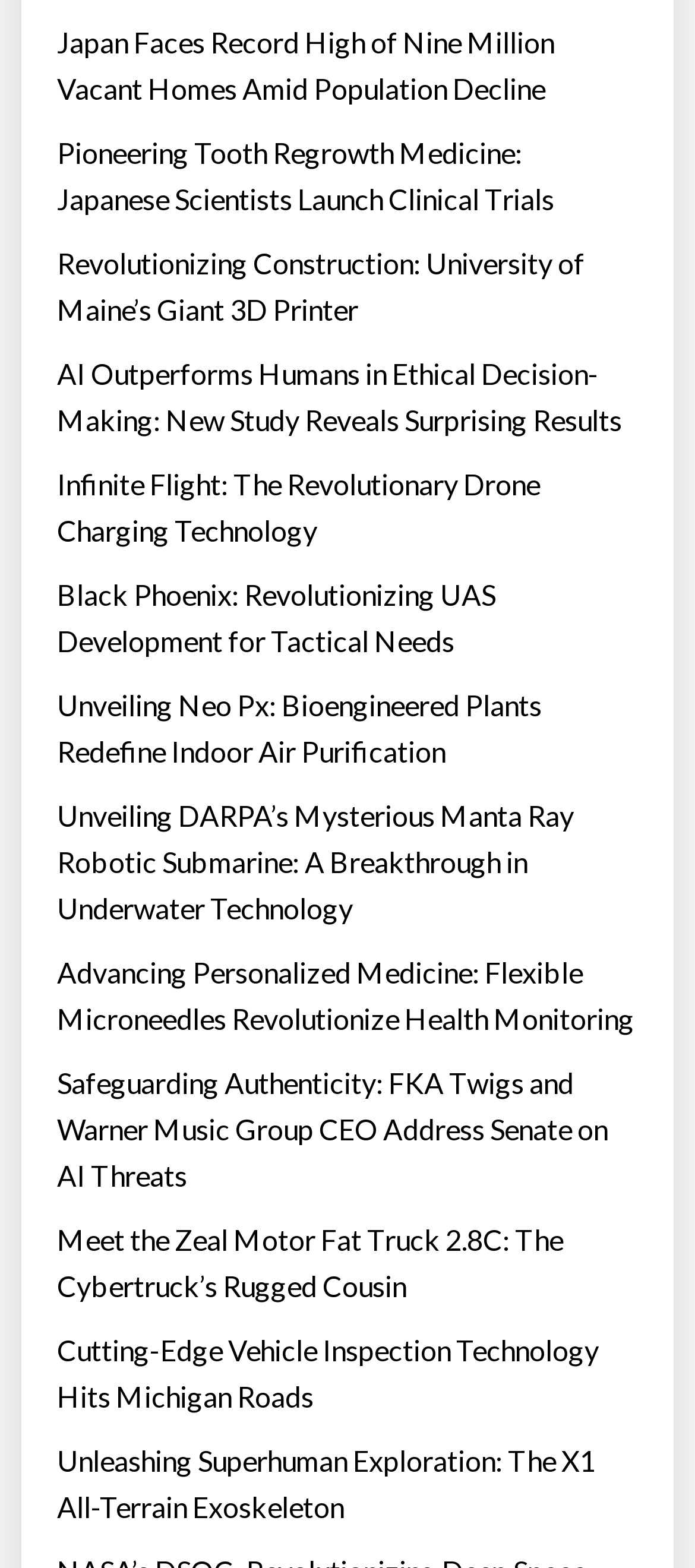Determine the bounding box coordinates of the clickable region to carry out the instruction: "Explore the giant 3D printer".

[0.082, 0.153, 0.918, 0.212]